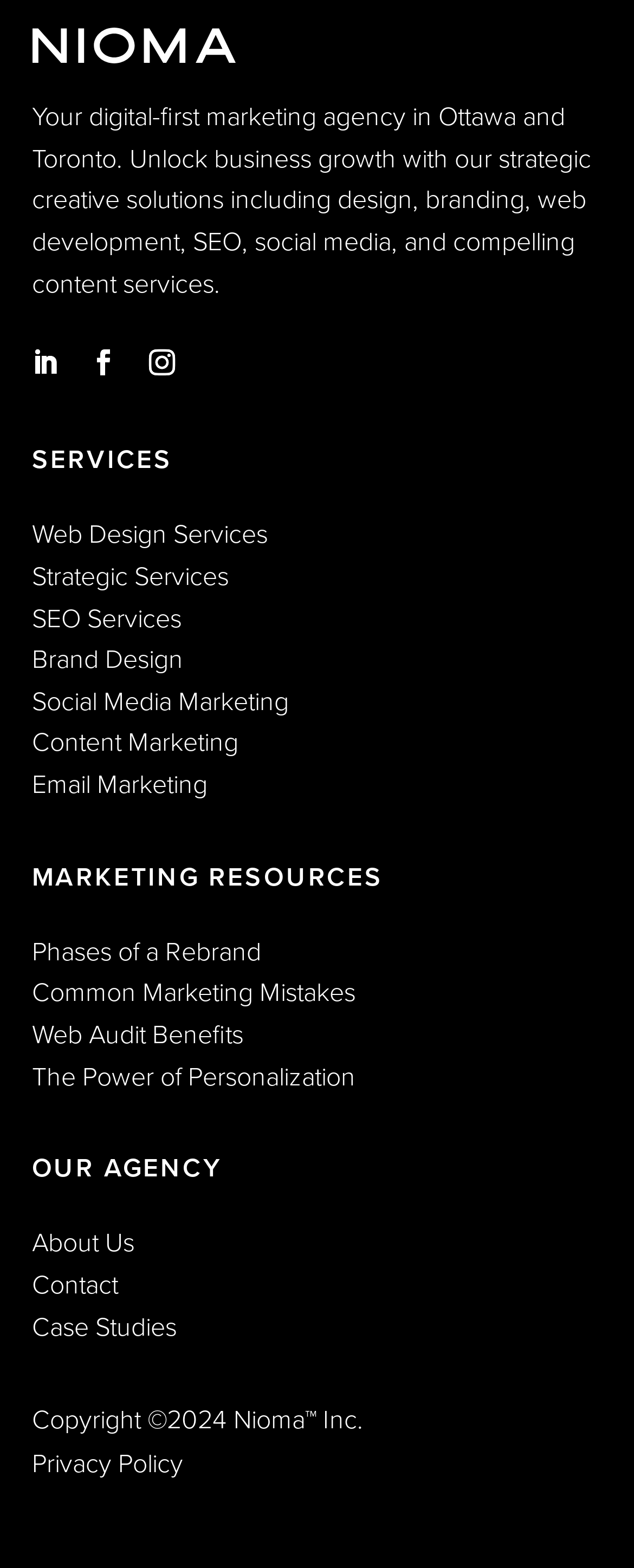Please study the image and answer the question comprehensively:
What can be found in the 'OUR AGENCY' section?

The content of the 'OUR AGENCY' section can be determined by reading the link elements under the 'OUR AGENCY' StaticText element, which include 'About Us', 'Contact', and 'Case Studies', suggesting that this section provides information about the agency.